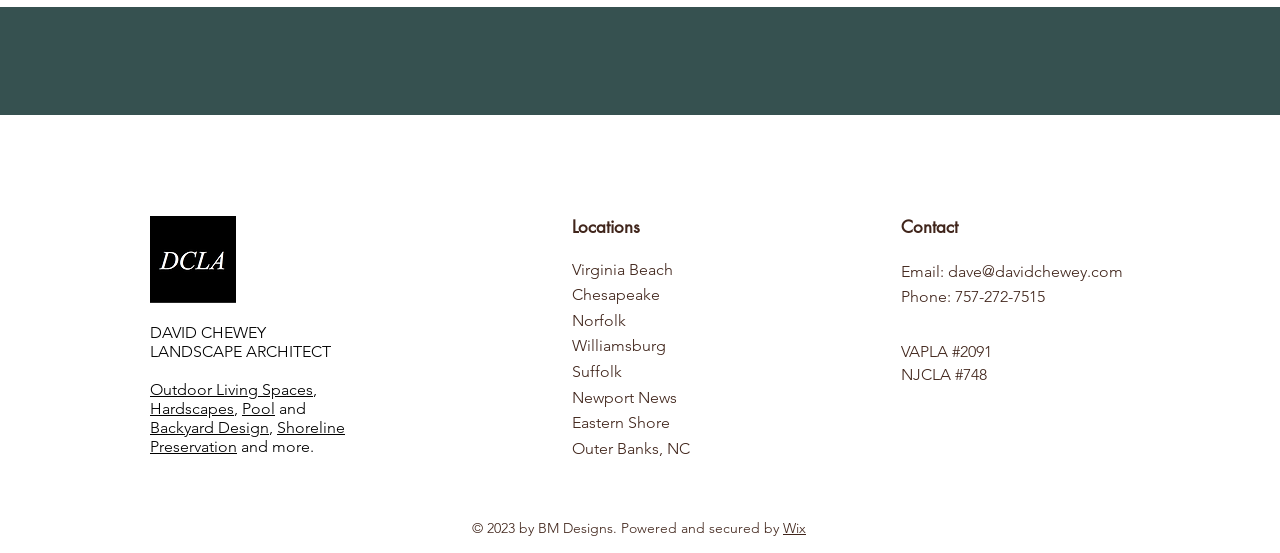Based on the provided description, "Pool", find the bounding box of the corresponding UI element in the screenshot.

[0.189, 0.721, 0.215, 0.755]